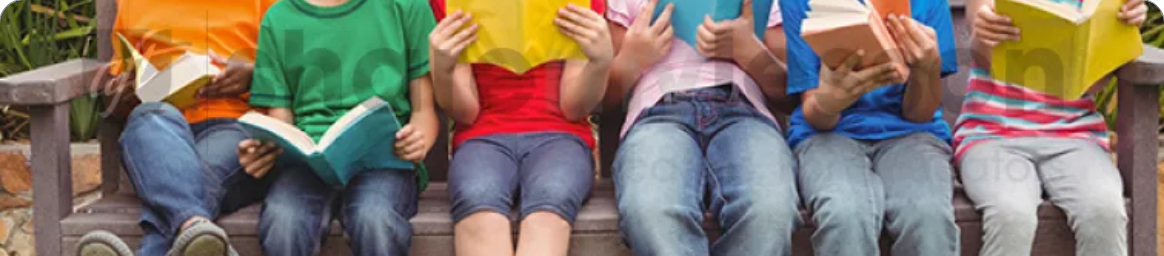Where are the kids seated?
Use the information from the image to give a detailed answer to the question.

The caption describes the scene as 'a group of children is joyfully seated on a wooden bench', indicating the location where the kids are sitting.